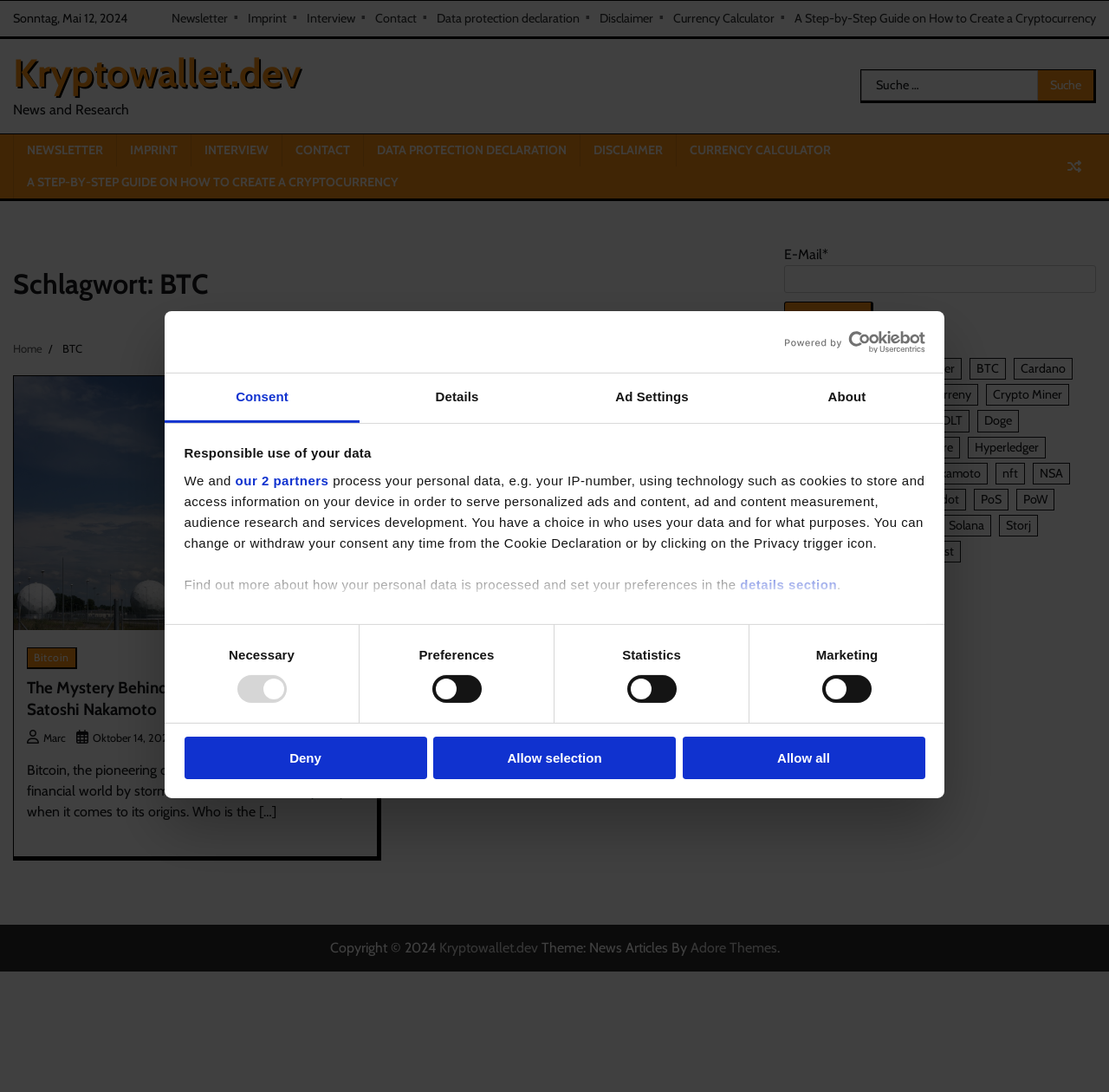Determine the bounding box coordinates for the region that must be clicked to execute the following instruction: "Subscribe to the newsletter".

[0.707, 0.276, 0.788, 0.304]